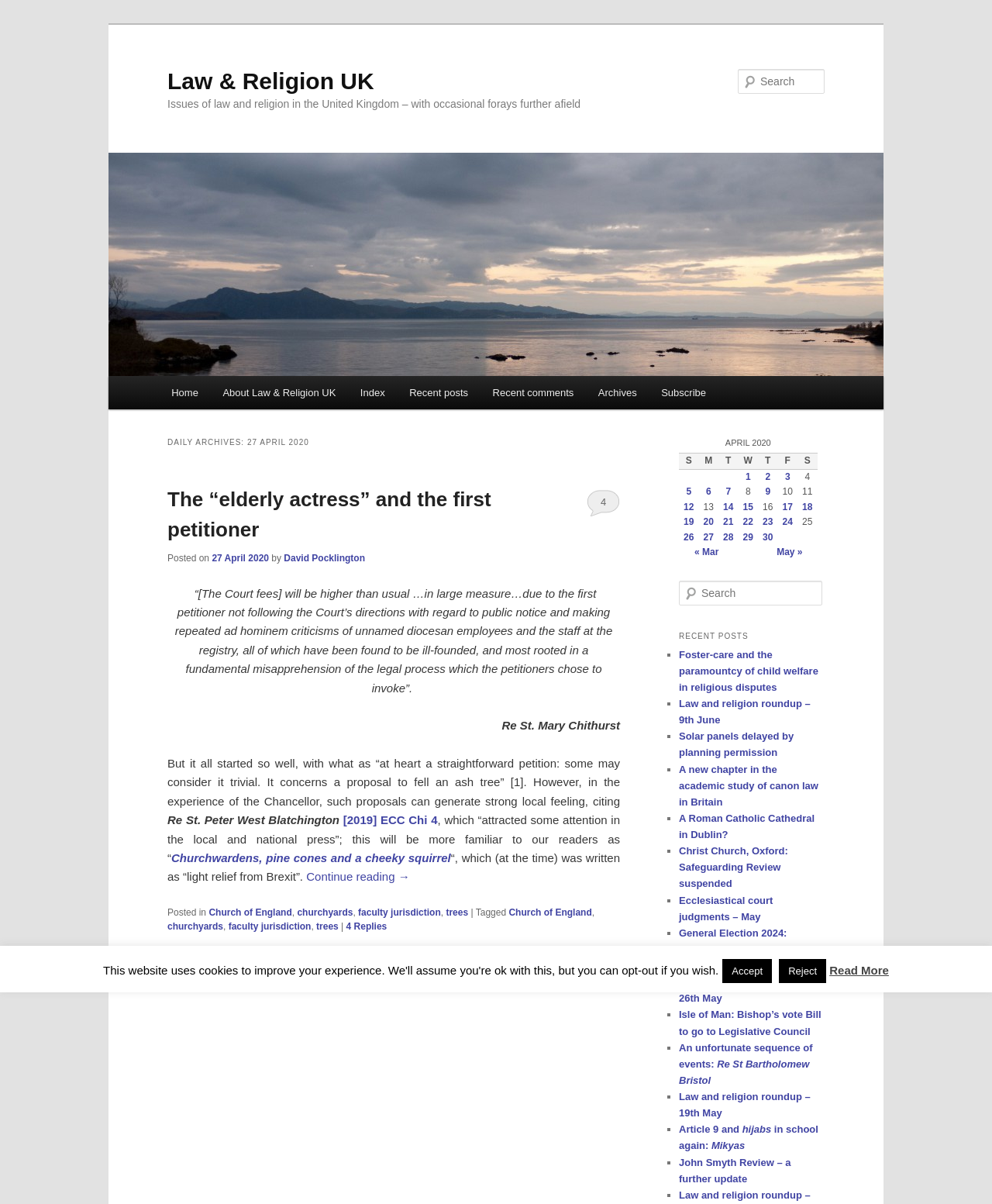What is the name of this website?
Use the information from the screenshot to give a comprehensive response to the question.

The name of the website can be found in the heading element with the text 'Law & Religion UK' which is repeated multiple times on the webpage, indicating that it is the title of the website.